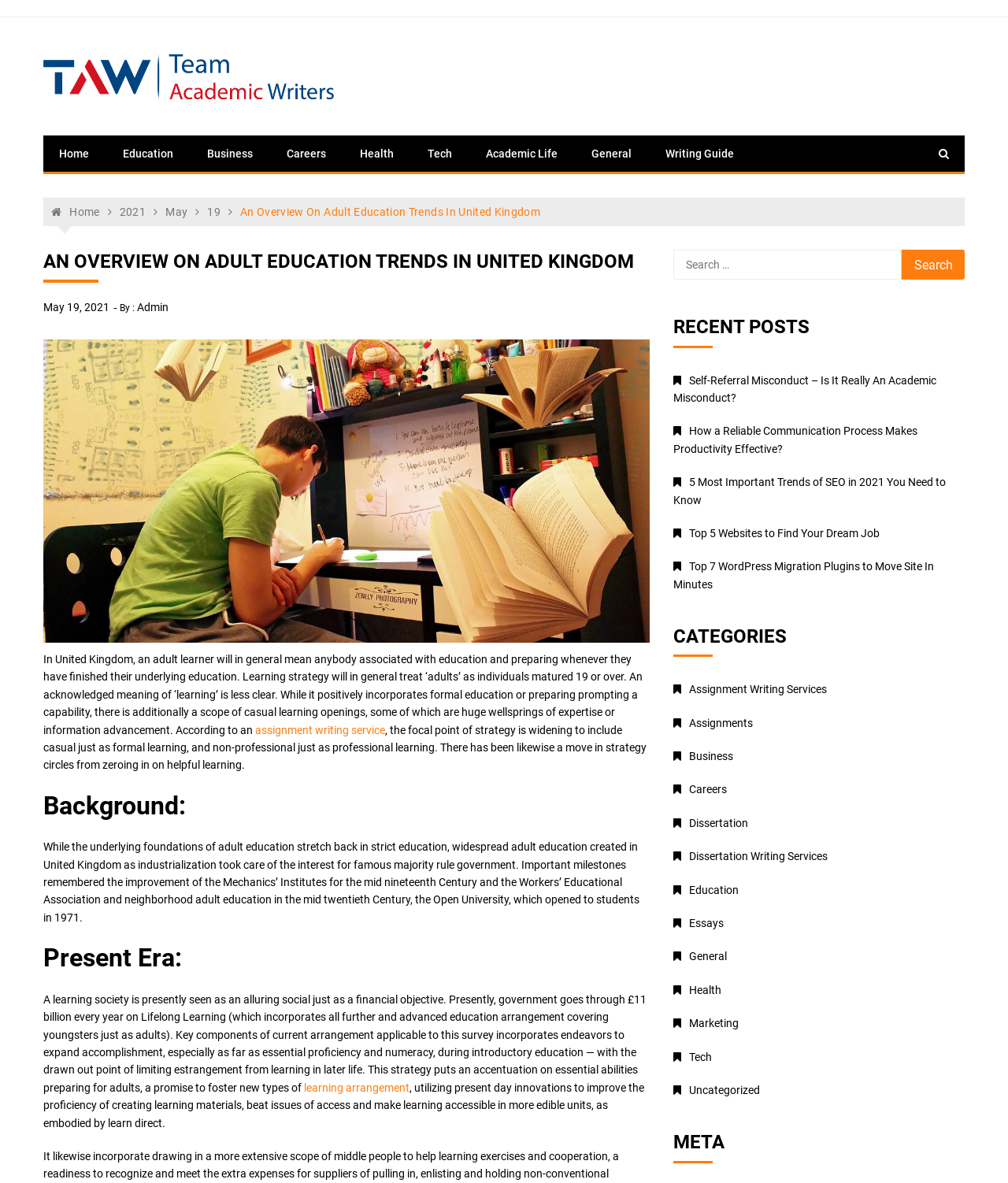Using the provided description: "assignment writing service", find the bounding box coordinates of the corresponding UI element. The output should be four float numbers between 0 and 1, in the format [left, top, right, bottom].

[0.253, 0.612, 0.382, 0.622]